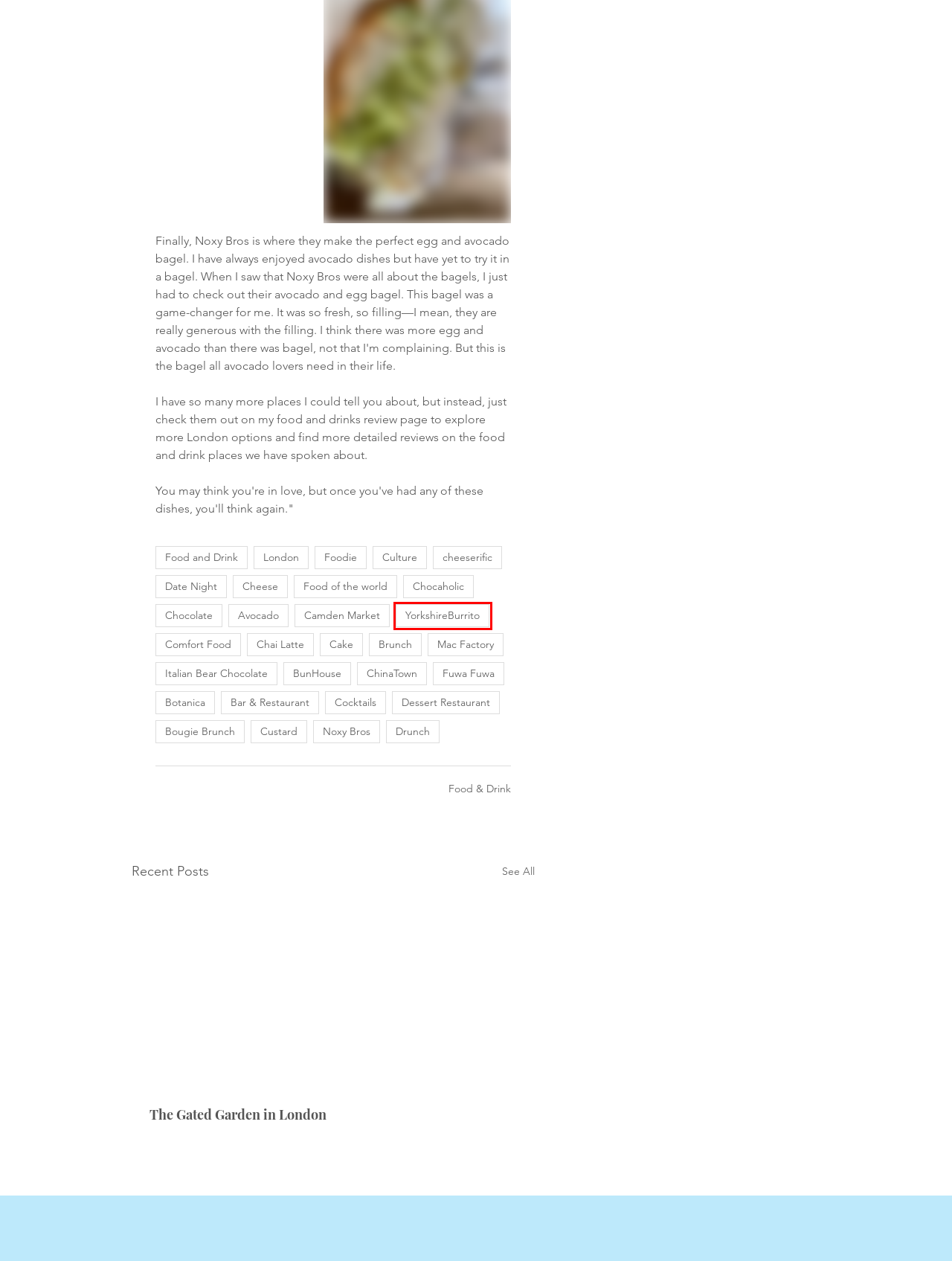You are given a screenshot of a webpage with a red rectangle bounding box around a UI element. Select the webpage description that best matches the new webpage after clicking the element in the bounding box. Here are the candidates:
A. YorkshireBurrito | Everything&Anything
B. Bar & Restaurant | Everything&Anything
C. Chocaholic | Everything&Anything
D. Noxy Bros | Everything&Anything
E. BunHouse | Everything&Anything
F. Camden Market | Everything&Anything
G. Dessert Restaurant | Everything&Anything
H. Foodie | Everything&Anything

A